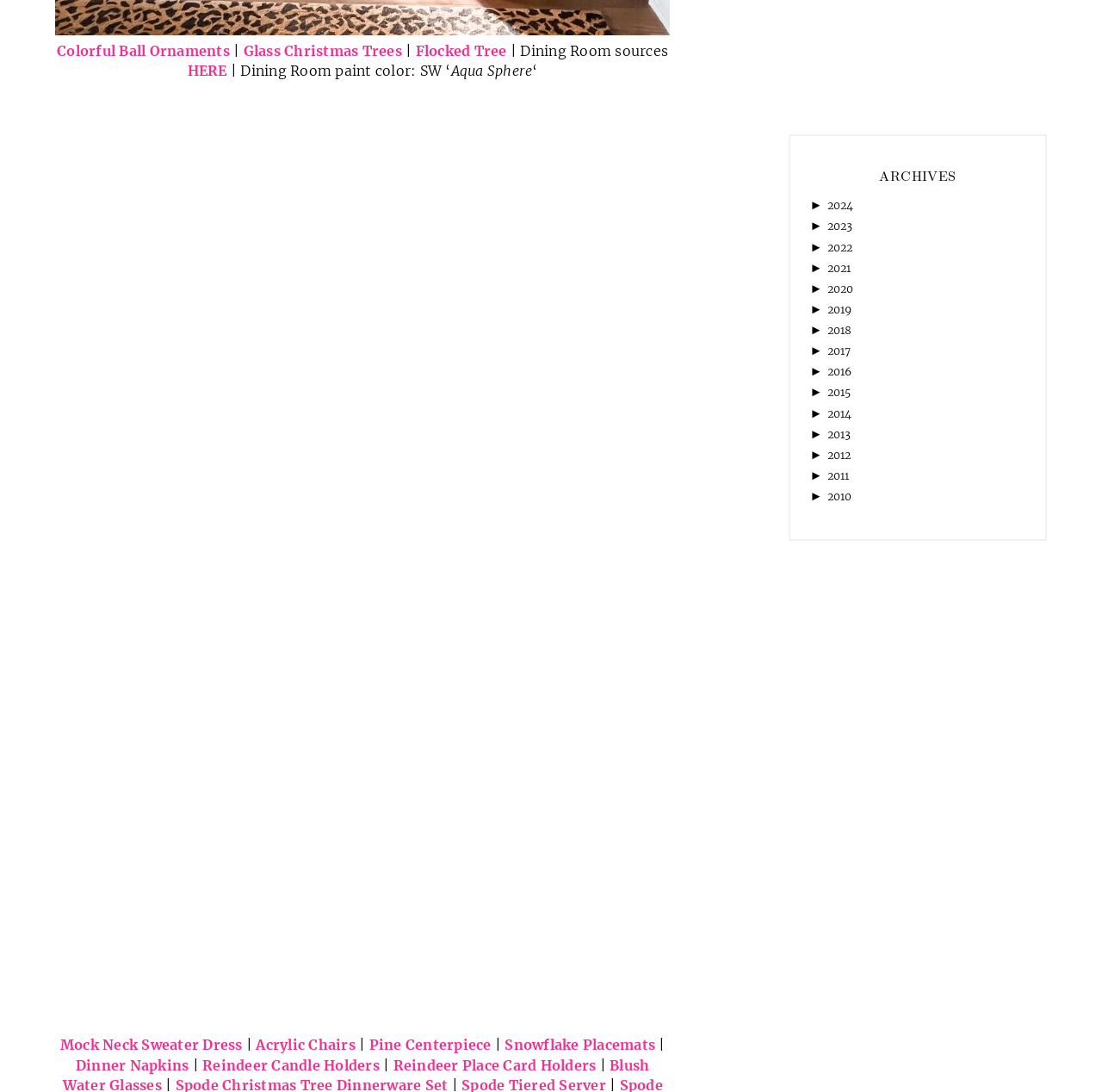Determine the bounding box coordinates of the clickable region to follow the instruction: "Click on 'HERE'".

[0.17, 0.056, 0.206, 0.073]